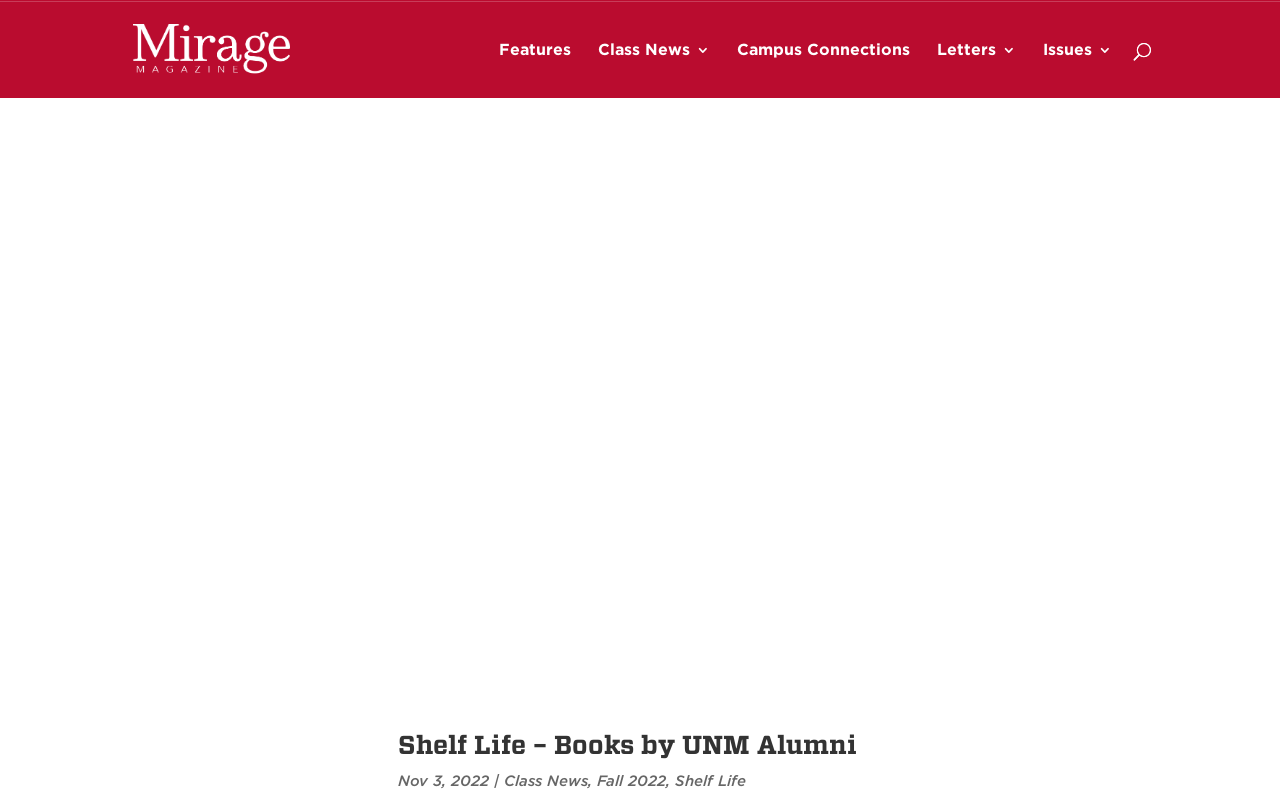What is the purpose of the search box?
Look at the webpage screenshot and answer the question with a detailed explanation.

I found a search box with a placeholder text 'Search for:' and assumed its purpose is to allow users to search for something on the webpage.